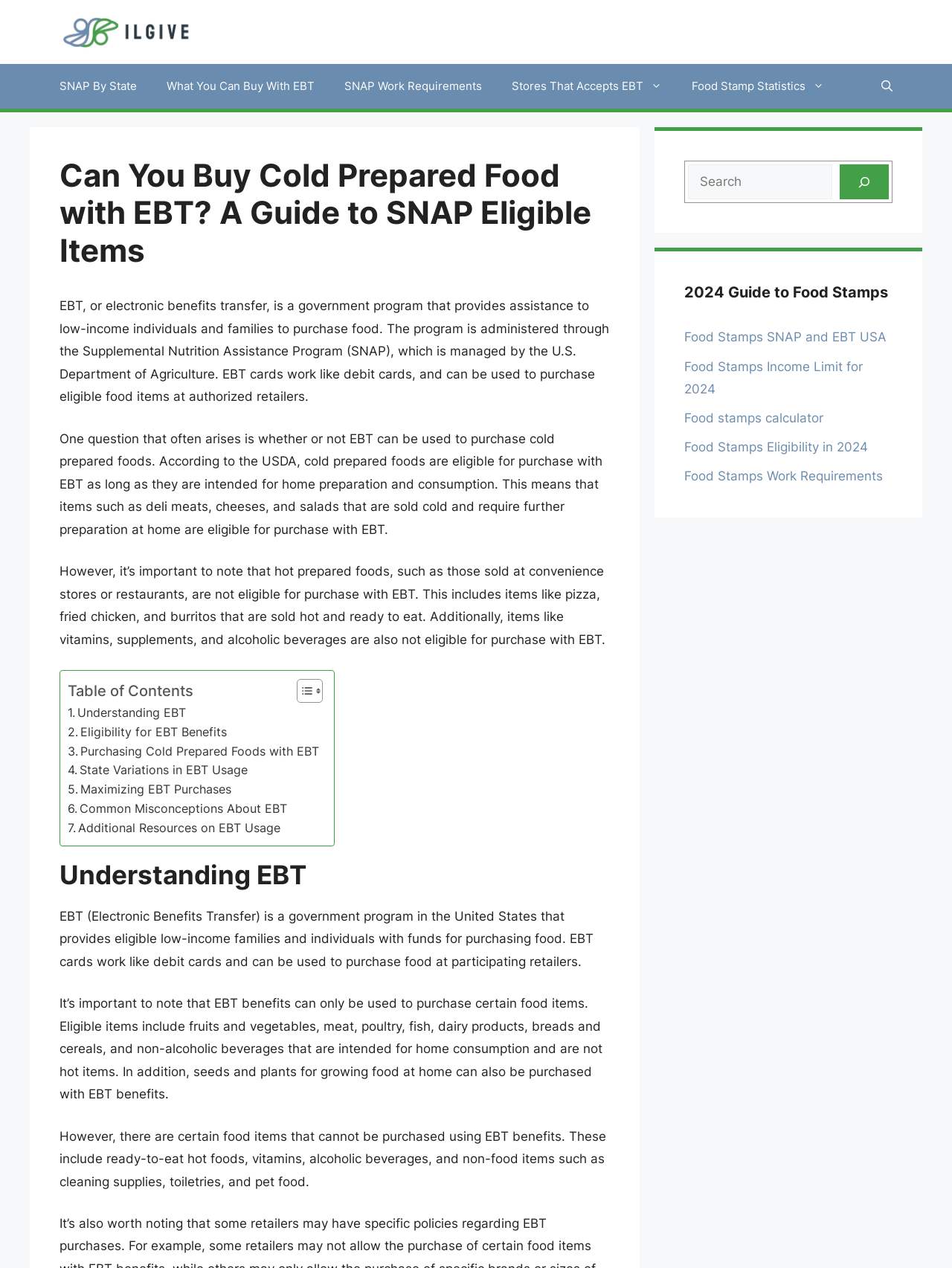Using the provided element description, identify the bounding box coordinates as (top-left x, top-left y, bottom-right x, bottom-right y). Ensure all values are between 0 and 1. Description: Services

None